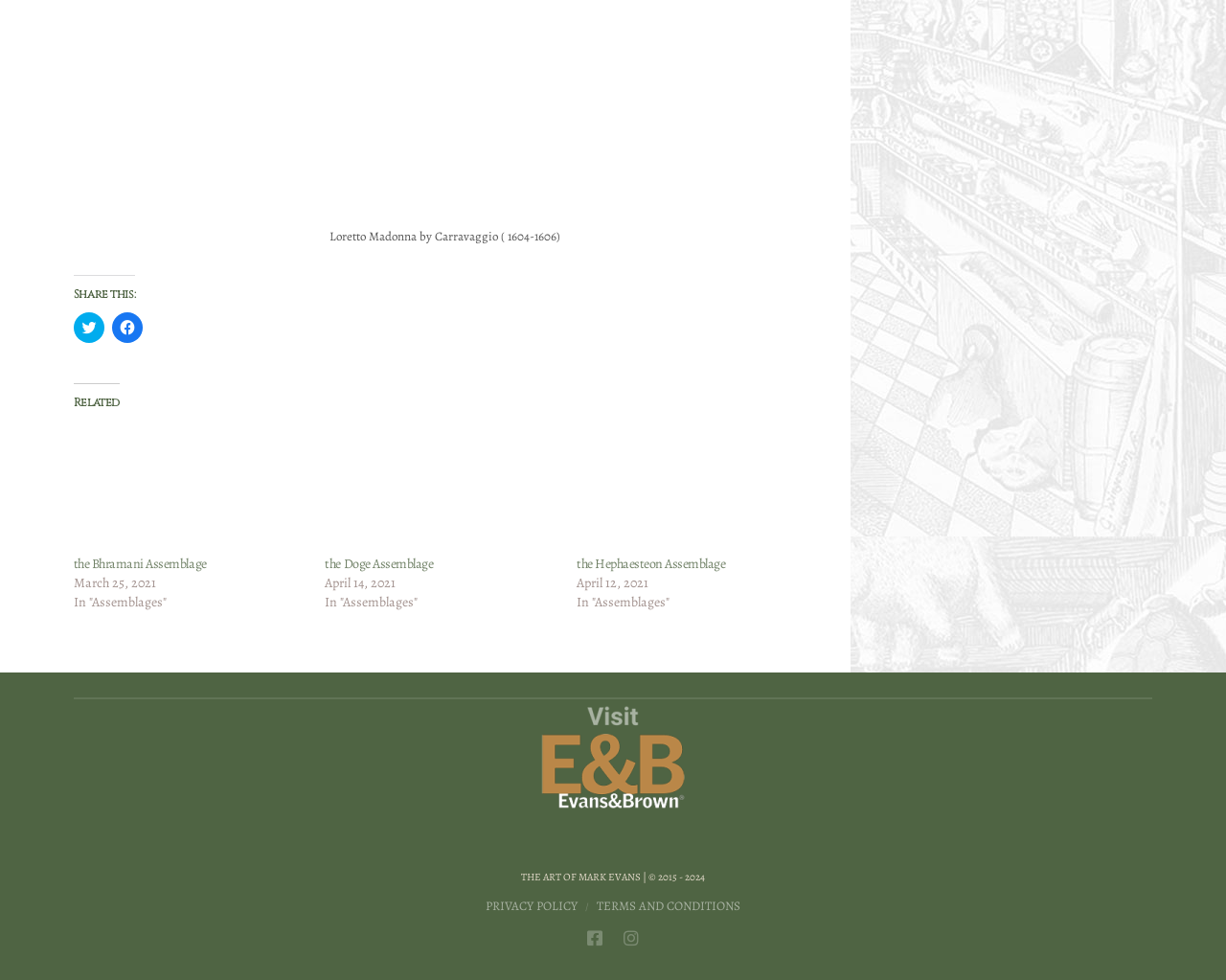How many social media links are present?
Could you answer the question with a detailed and thorough explanation?

The number of social media links is obtained by counting the number of links with text 'Facebook', 'Instagram', and 'Twitter'.